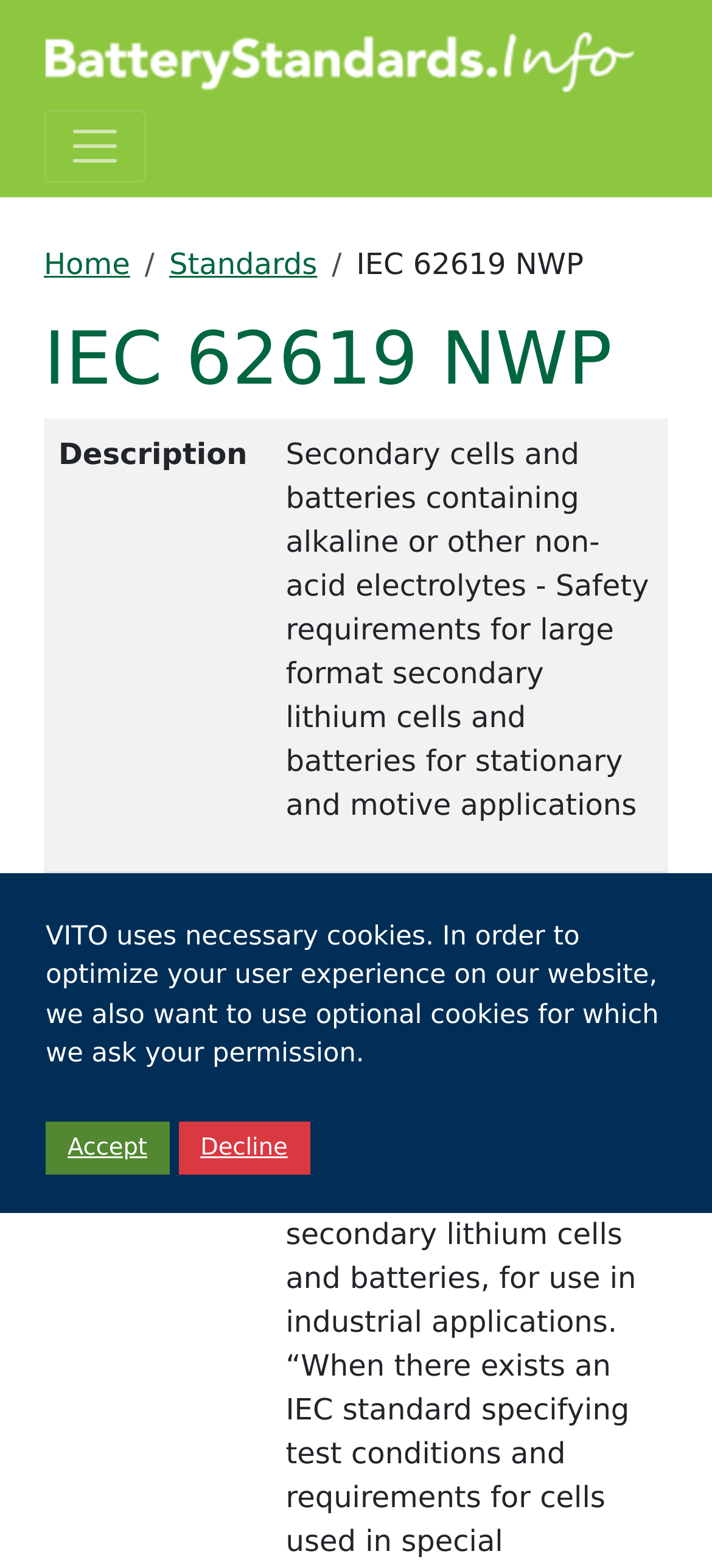What is the link status for this standard?
Please provide a single word or phrase as your answer based on the image.

N.A.